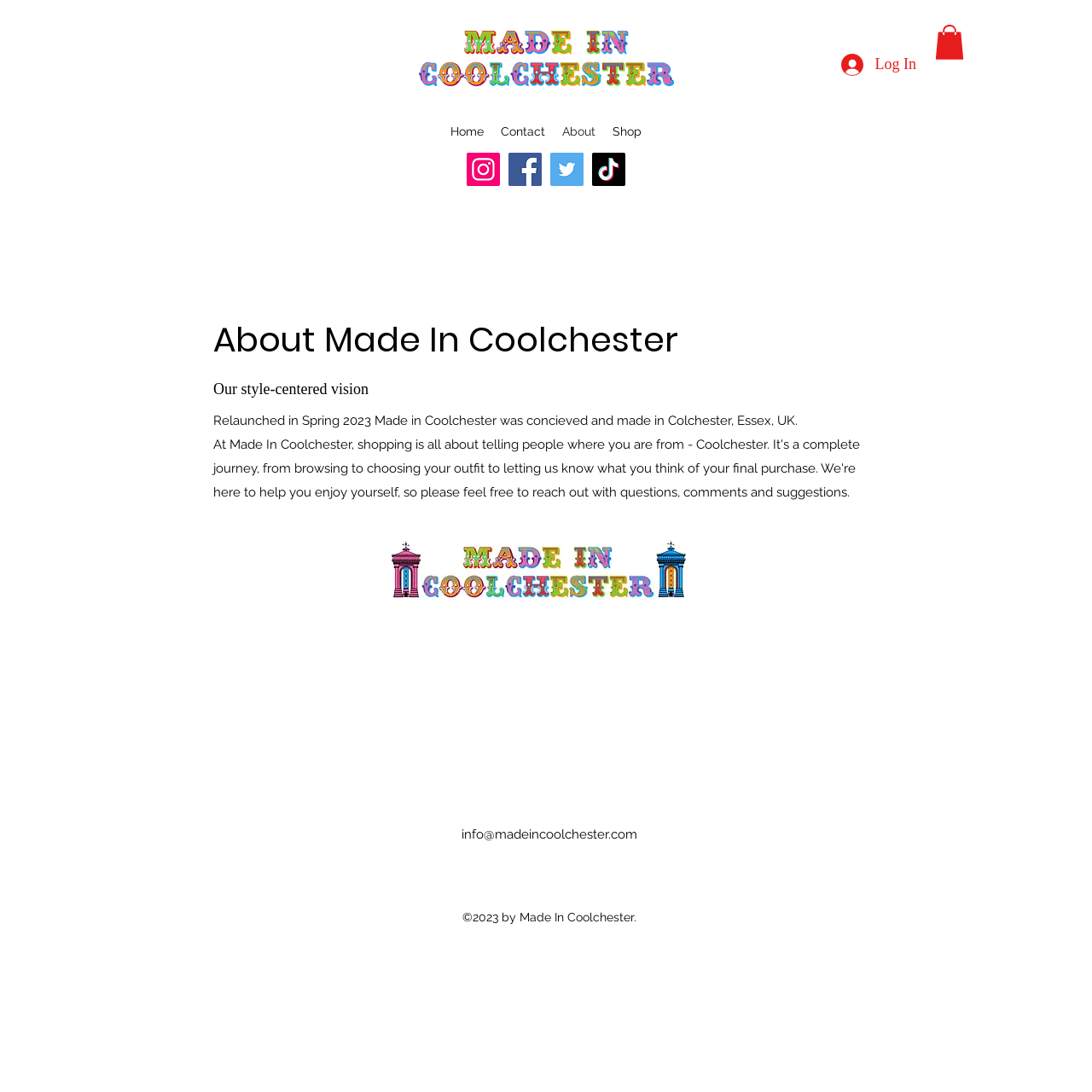Can you find the bounding box coordinates for the element that needs to be clicked to execute this instruction: "View the Contact page"? The coordinates should be given as four float numbers between 0 and 1, i.e., [left, top, right, bottom].

[0.451, 0.109, 0.507, 0.132]